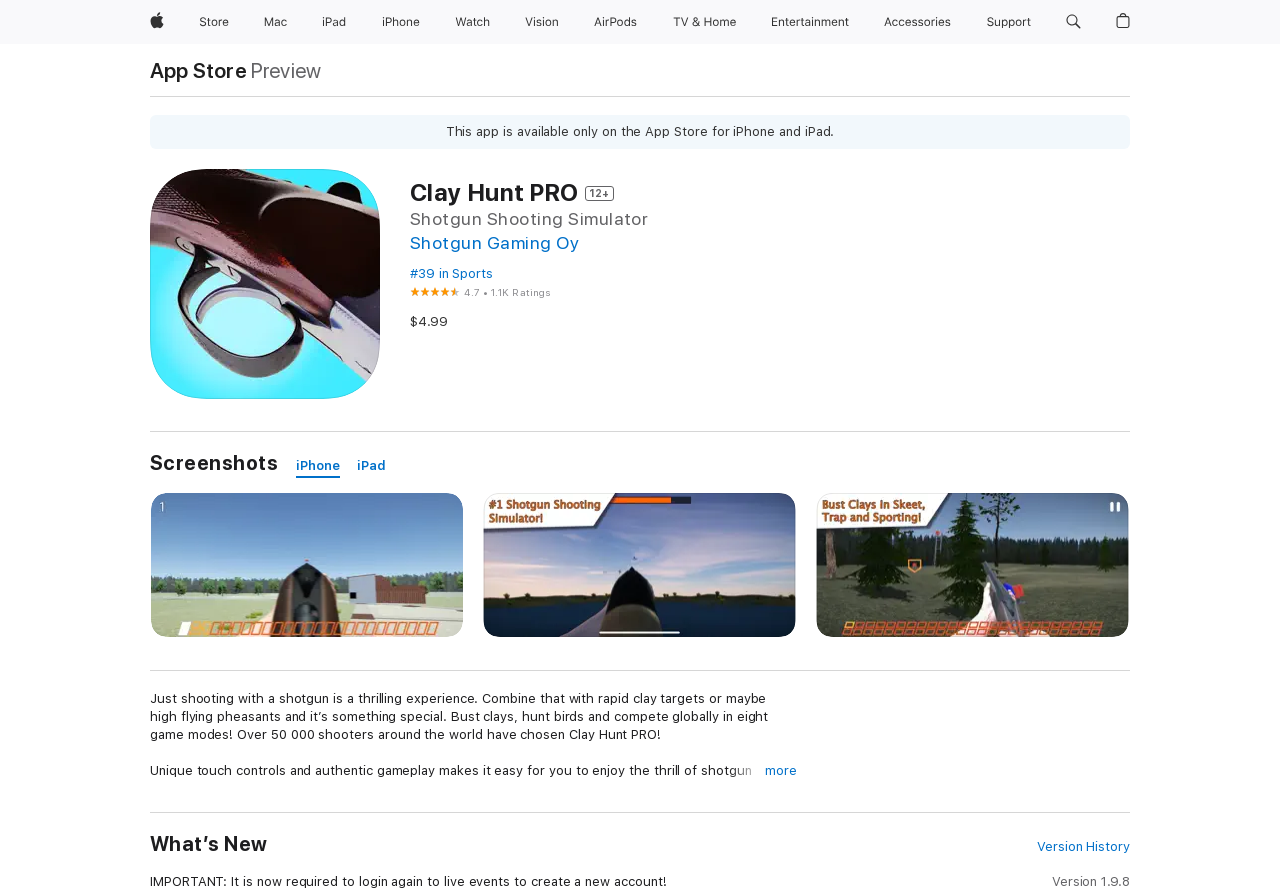Identify the bounding box coordinates of the clickable region required to complete the instruction: "Open iPhone screenshots". The coordinates should be given as four float numbers within the range of 0 and 1, i.e., [left, top, right, bottom].

[0.231, 0.511, 0.266, 0.536]